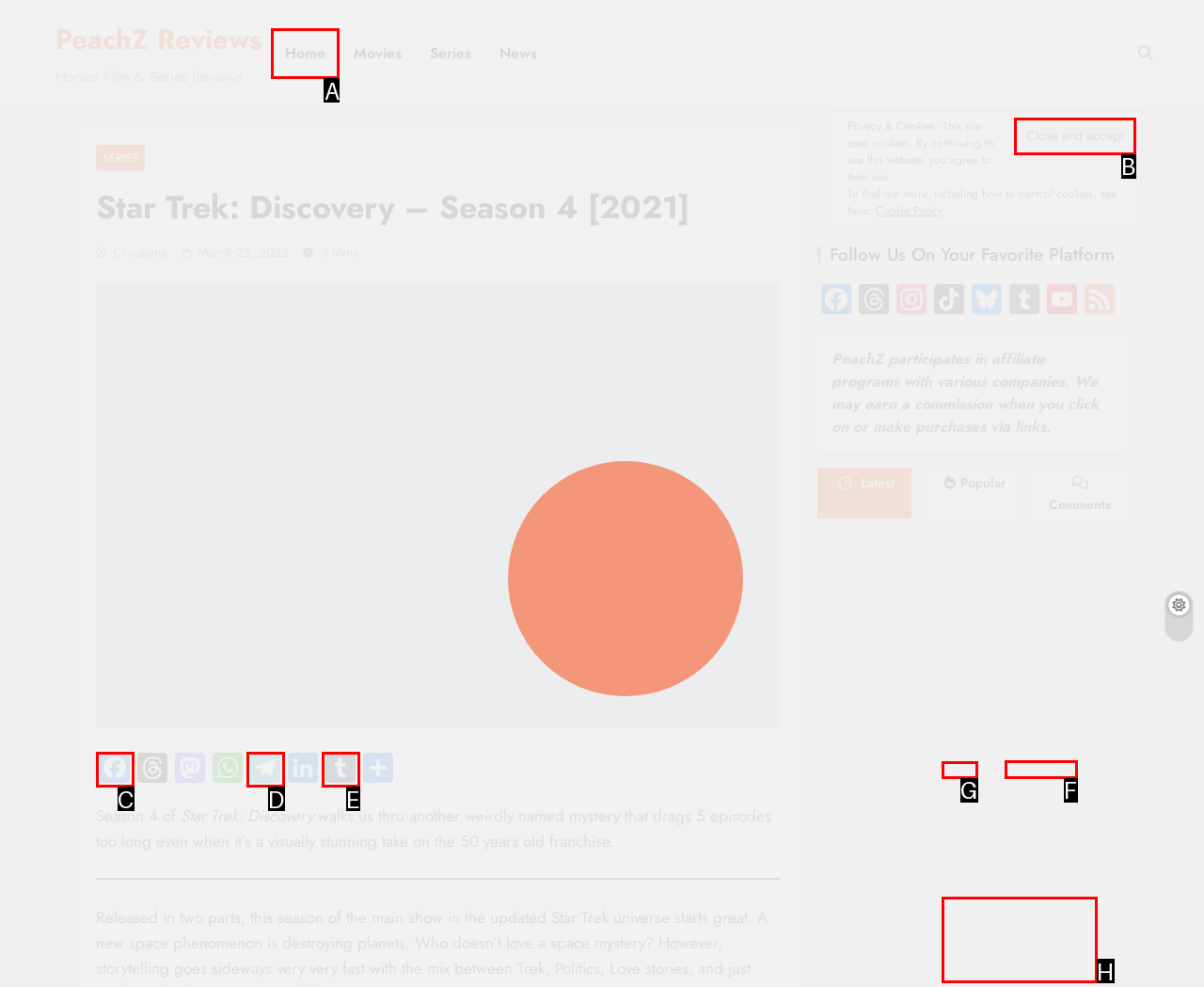Identify the HTML element I need to click to complete this task: Click on the Home link Provide the option's letter from the available choices.

A